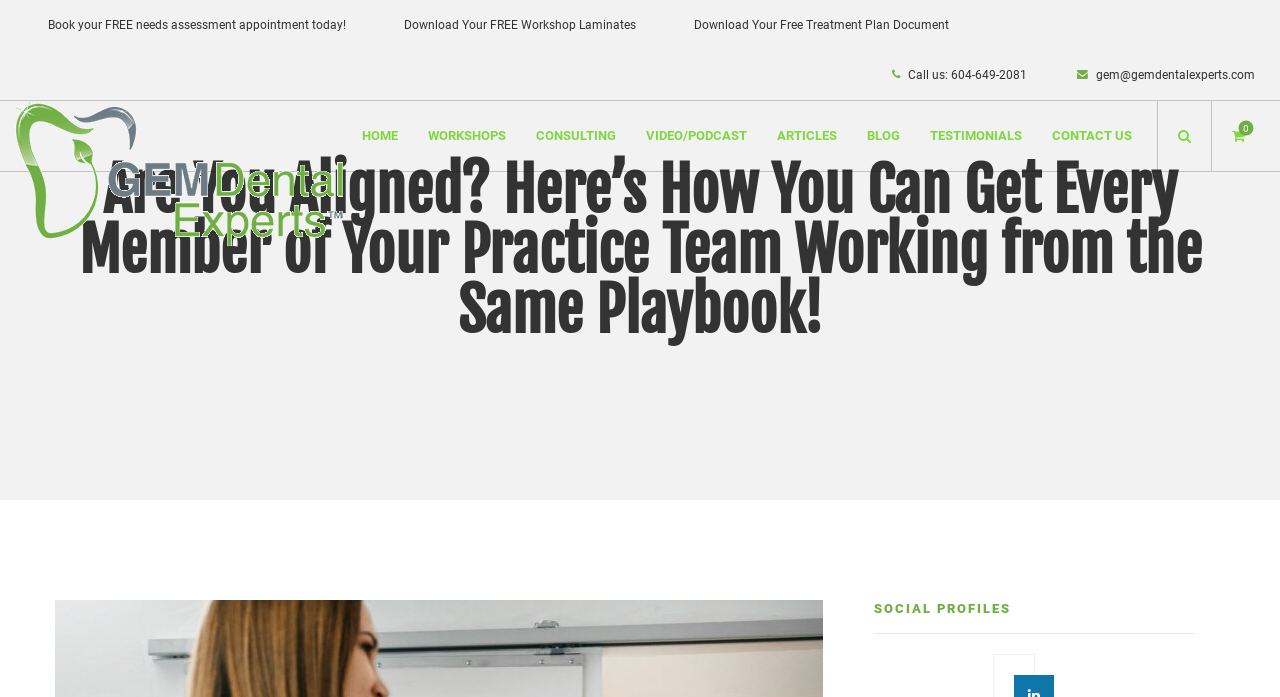Given the description "Download Your FREE Workshop Laminates", provide the bounding box coordinates of the corresponding UI element.

[0.309, 0.026, 0.497, 0.046]